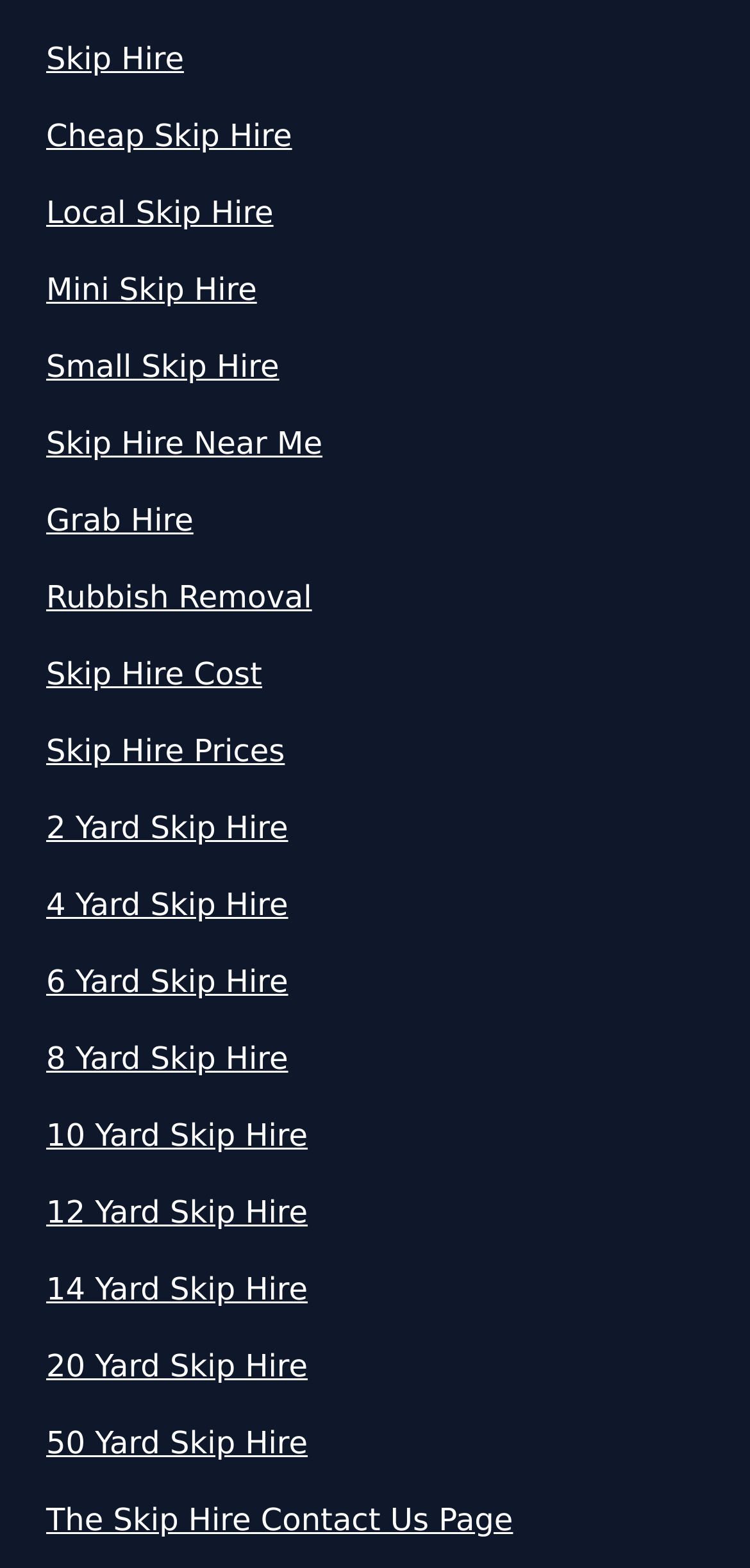Show the bounding box coordinates of the region that should be clicked to follow the instruction: "Click on Spelsbury."

[0.103, 0.023, 0.897, 0.113]